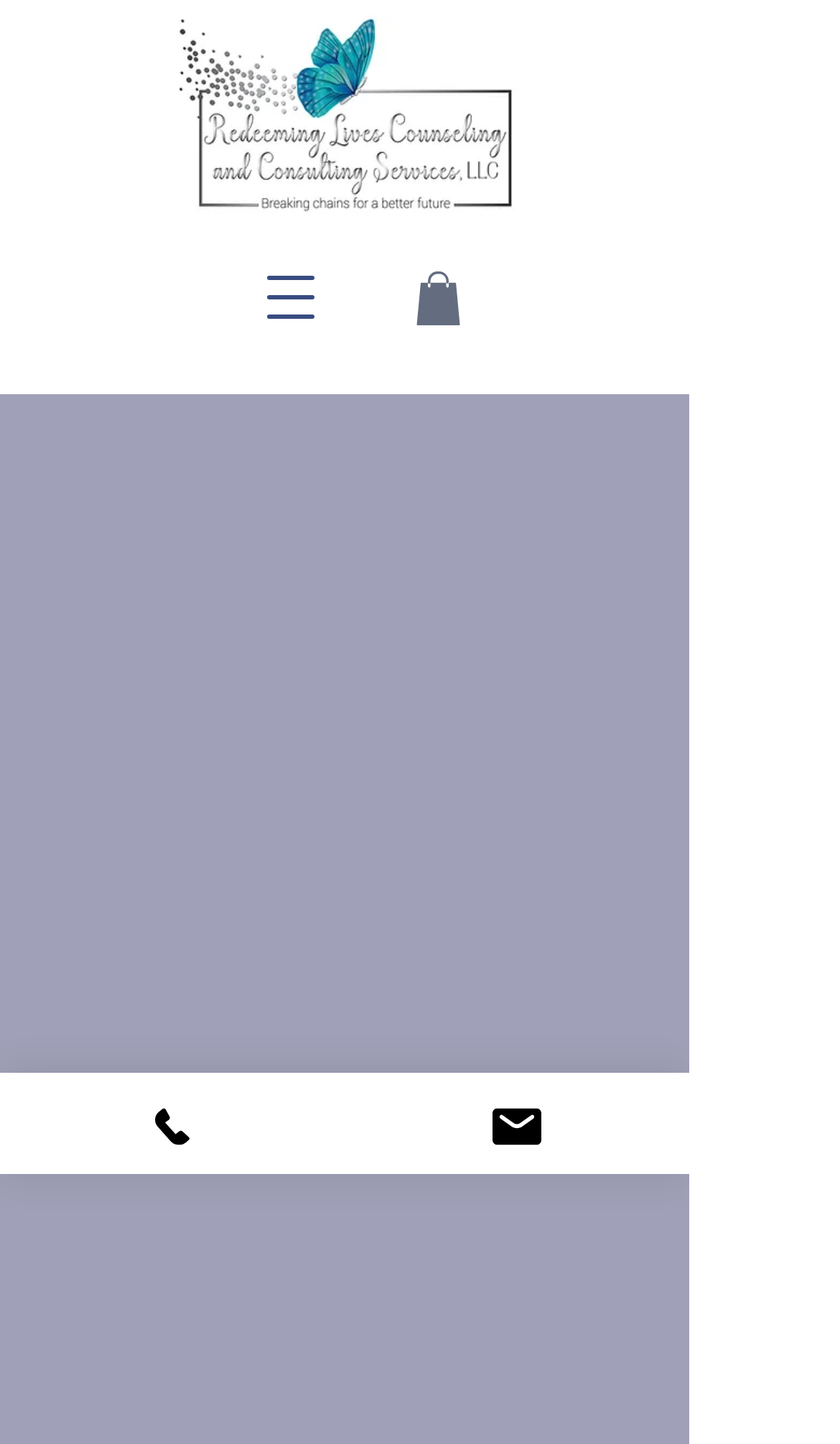How can you contact the counseling service?
Give a detailed explanation using the information visible in the image.

The contact information is located at the bottom of the webpage, with two links, 'Phone' and 'Email', each accompanied by an icon. This suggests that visitors can contact the counseling service by phone or email.